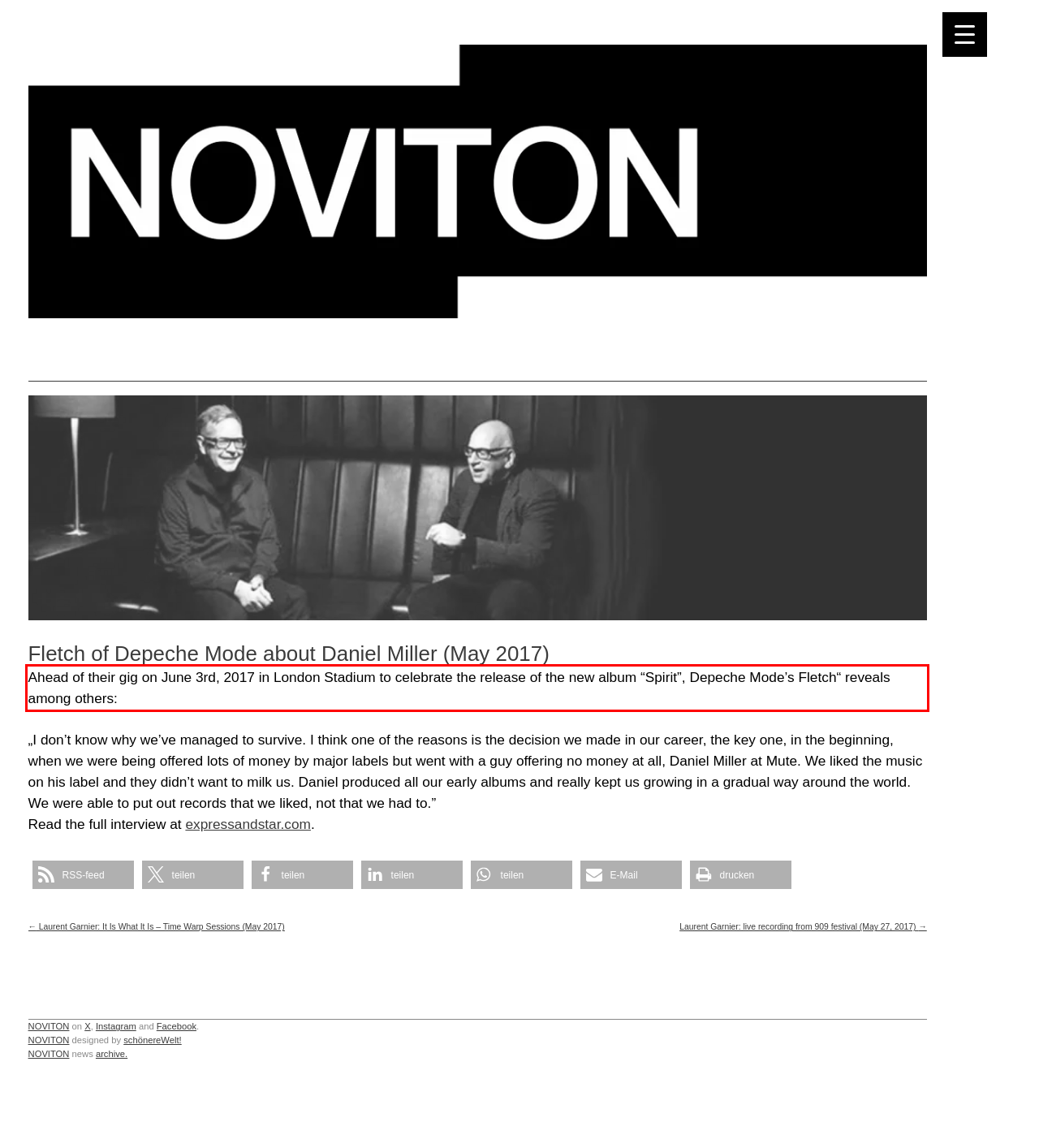Observe the screenshot of the webpage that includes a red rectangle bounding box. Conduct OCR on the content inside this red bounding box and generate the text.

Ahead of their gig on June 3rd, 2017 in London Stadium to celebrate the release of the new album “Spirit”, Depeche Mode’s Fletch“ reveals among others: